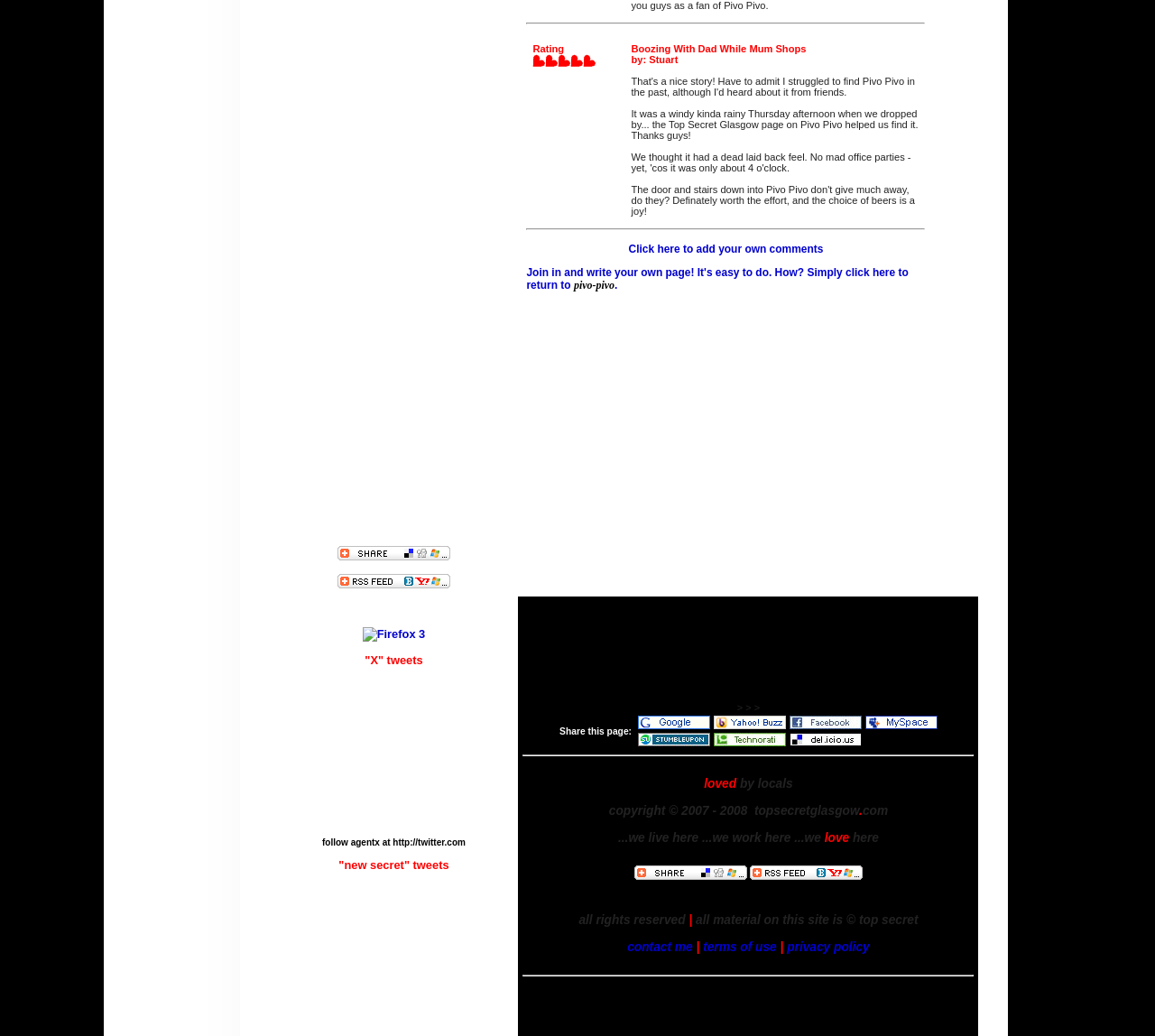Refer to the image and answer the question with as much detail as possible: What is the name of the author of the review?

I found the author's name by reading the text in the LayoutTableCell with the rating stars, which says 'Boozing With Dad While Mum Shops by: Stuart'. The author's name is Stuart.